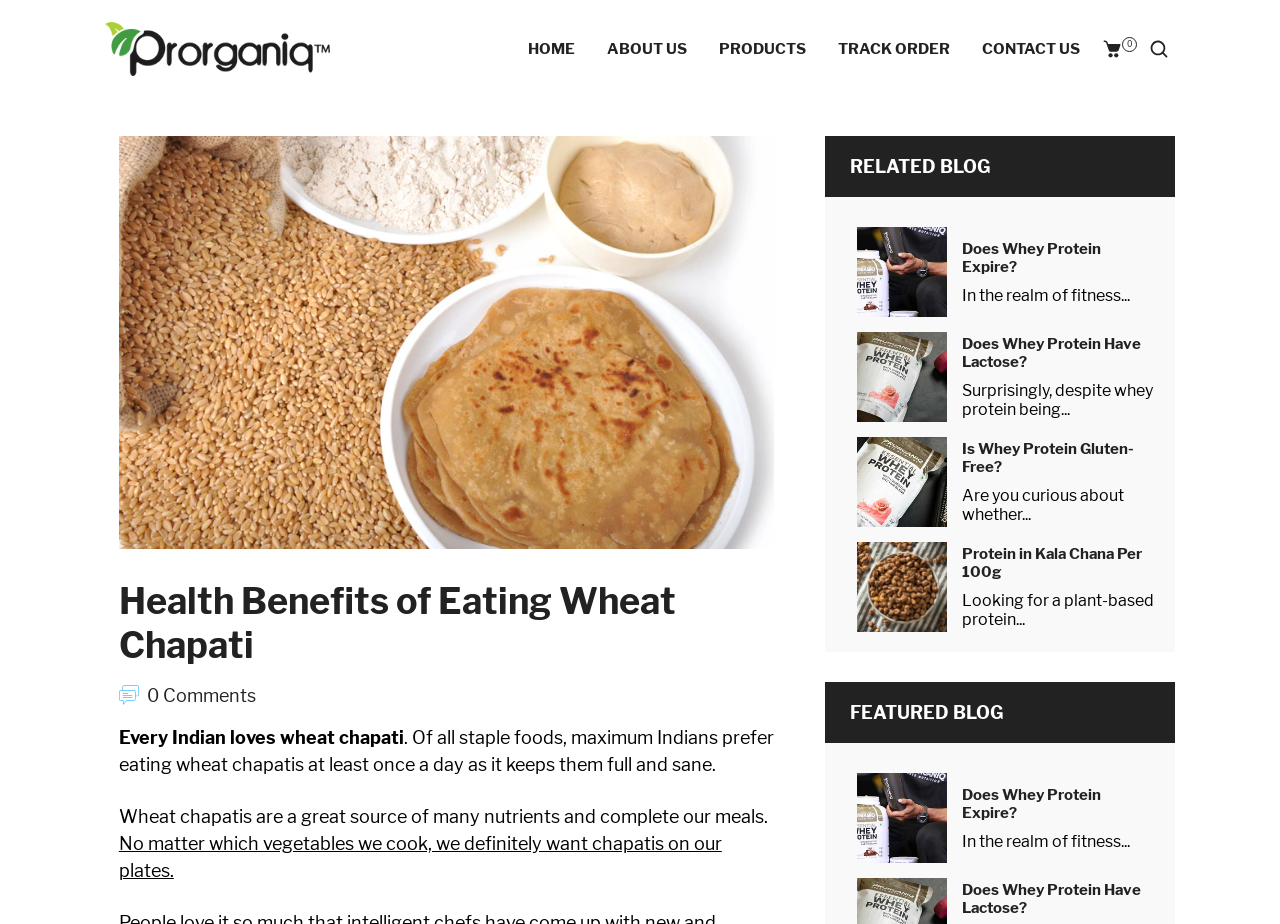Determine the bounding box coordinates of the clickable region to carry out the instruction: "Read the article 'Health Benefits of Eating Wheat Chapati'".

[0.093, 0.626, 0.605, 0.721]